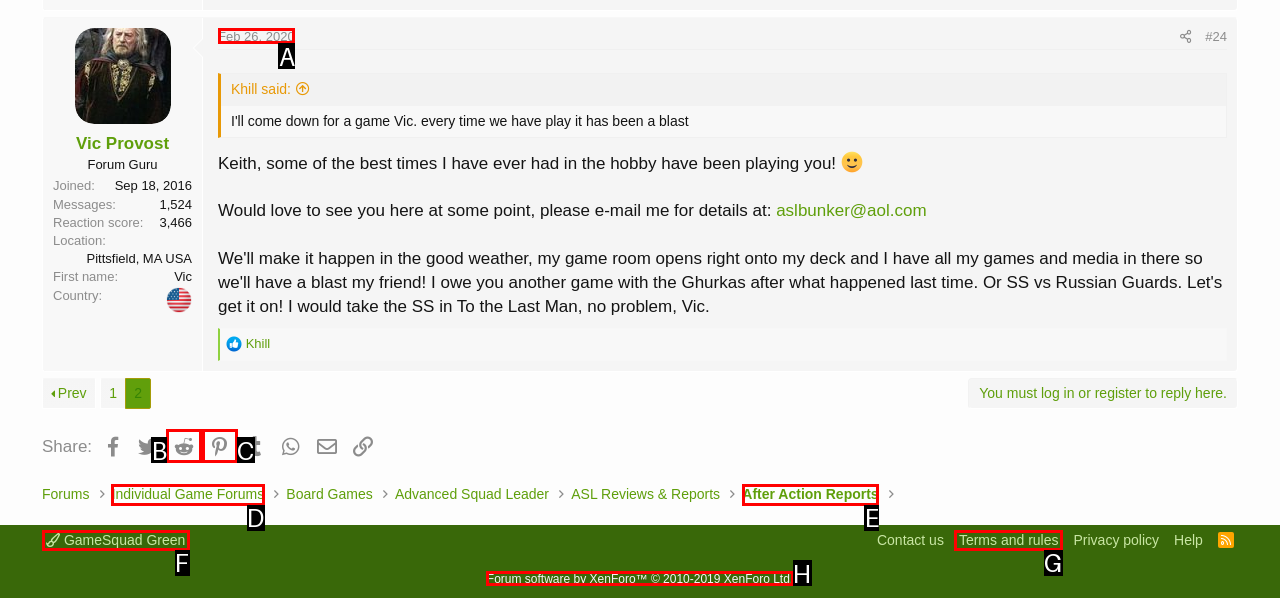Identify the HTML element that best matches the description: Terms and rules. Provide your answer by selecting the corresponding letter from the given options.

G